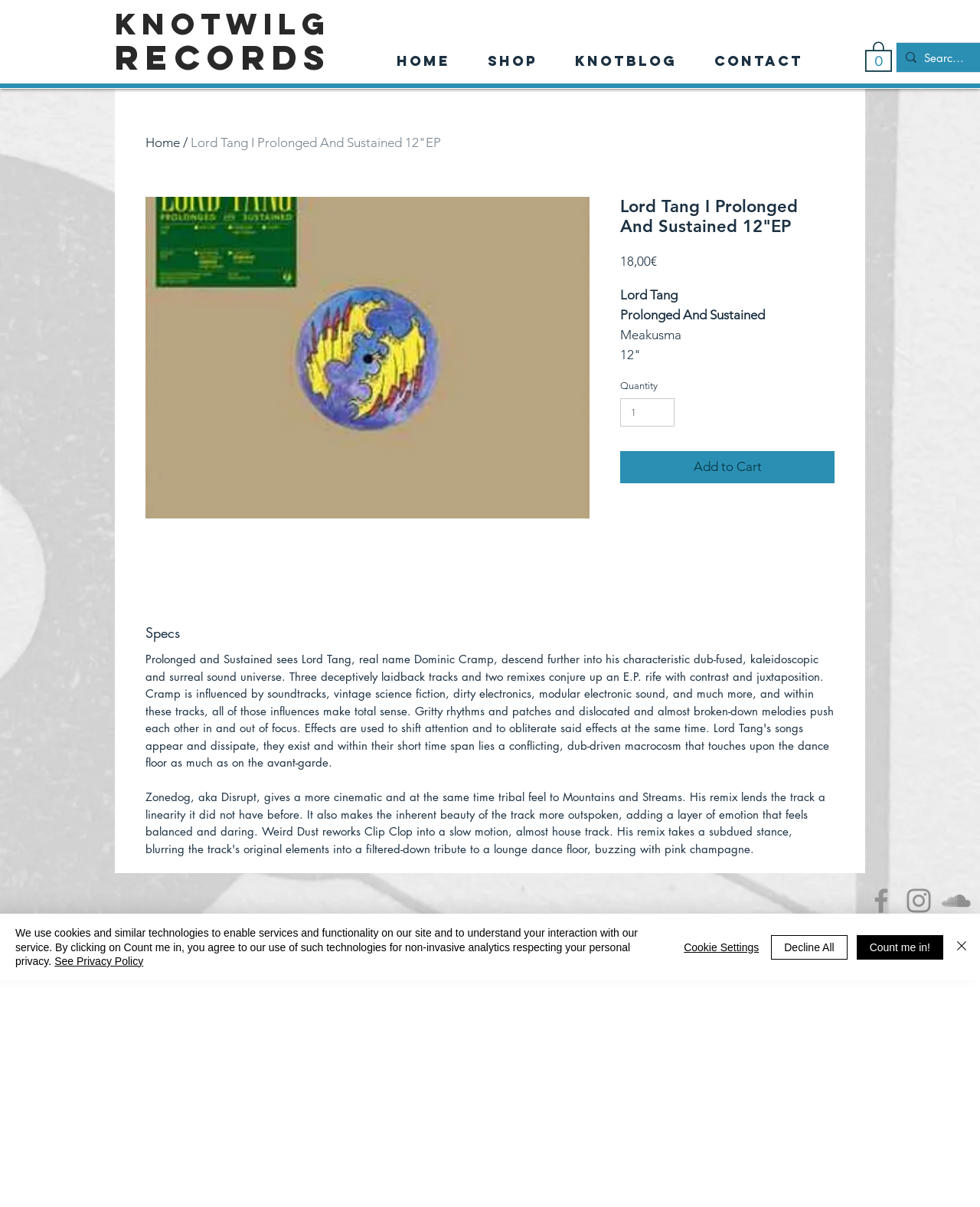Describe in detail what you see on the webpage.

This webpage appears to be an online store selling music records, specifically the "Lord Tang I Prolonged And Sustained 12"EP" by Meakusma. At the top left, there is a heading "KNOTWILG RECORDS" with a link to the record label's website. Next to it, there is a navigation menu with links to "HOME", "SHOP", "Knotblog", and "CONTACT". On the top right, there is a cart icon with 0 items and a search box.

Below the navigation menu, there is a main content area with an article about the music record. The article has a heading "Lord Tang I Prolonged And Sustained 12"EP" and an image of the record cover. Below the image, there is a price tag of 18,00€ and information about the record label, Meakusma. There is also a quantity selector and an "Add to Cart" button.

Further down, there is a section with specifications about the record, labeled "Specs". At the bottom of the page, there is a social bar with links to Facebook, Instagram, and SoundCloud.

Additionally, there is a cookie policy alert at the bottom of the page, which informs users about the use of cookies and similar technologies on the website. The alert has buttons to accept, decline, or customize cookie settings, as well as a link to the privacy policy.